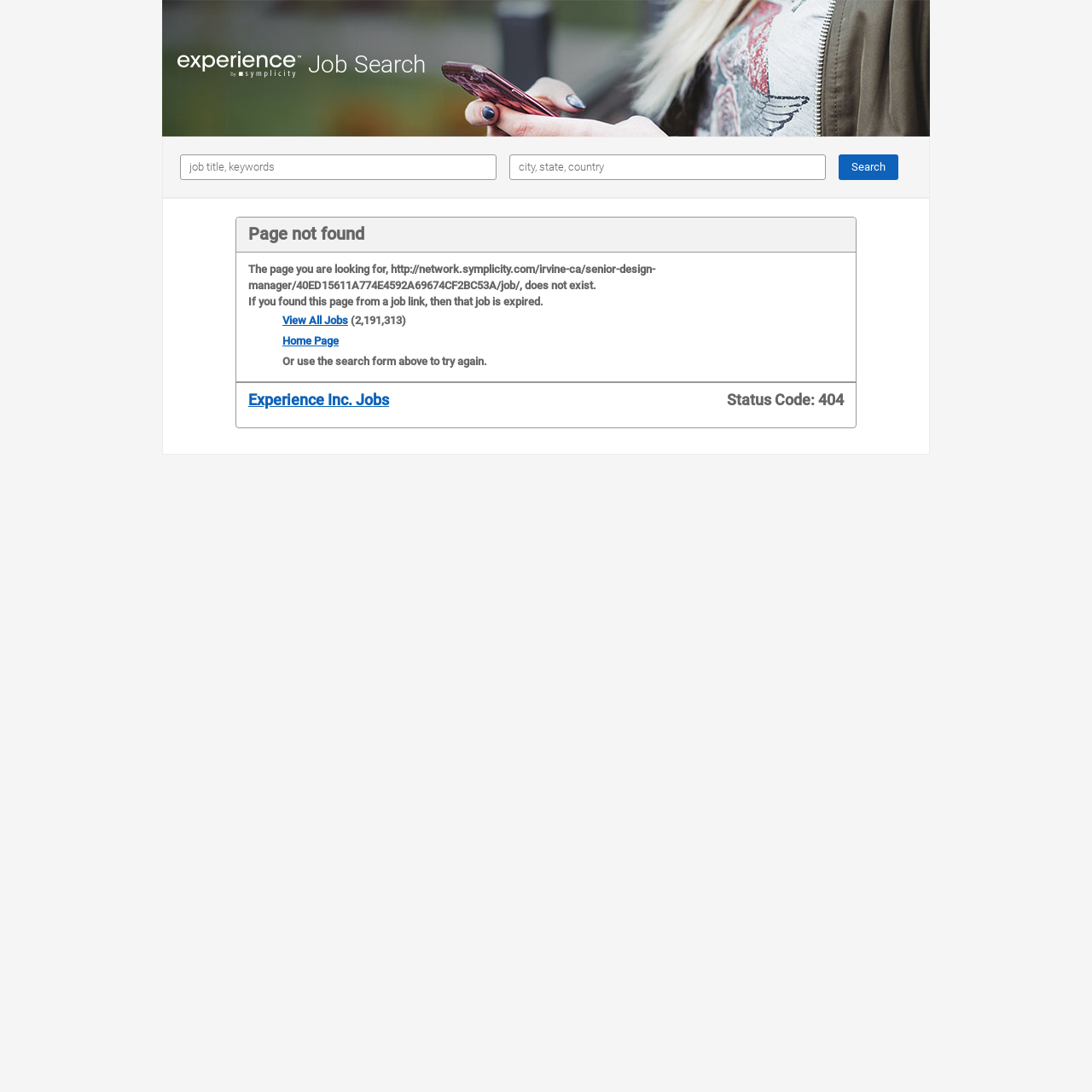What is the purpose of this webpage?
Give a detailed and exhaustive answer to the question.

Based on the webpage's structure and content, it appears to be a job search platform where users can input keywords and locations to find job openings. The presence of a search form with 'What' and 'Where' input fields, a 'Search' button, and a 'View All Jobs' link suggests that the webpage is designed for users to search and browse job listings.